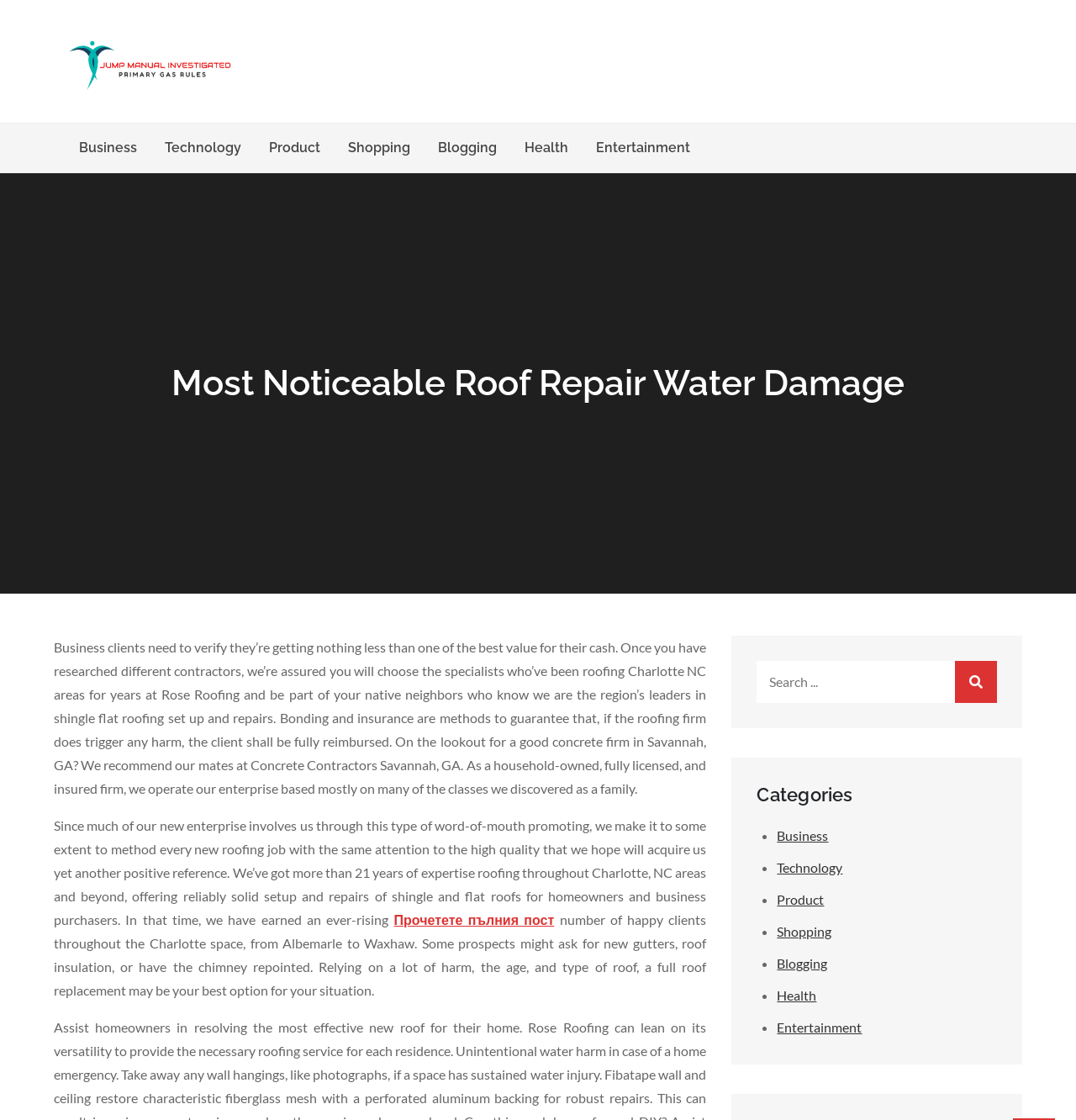Bounding box coordinates must be specified in the format (top-left x, top-left y, bottom-right x, bottom-right y). All values should be floating point numbers between 0 and 1. What are the bounding box coordinates of the UI element described as: Product

[0.722, 0.795, 0.766, 0.81]